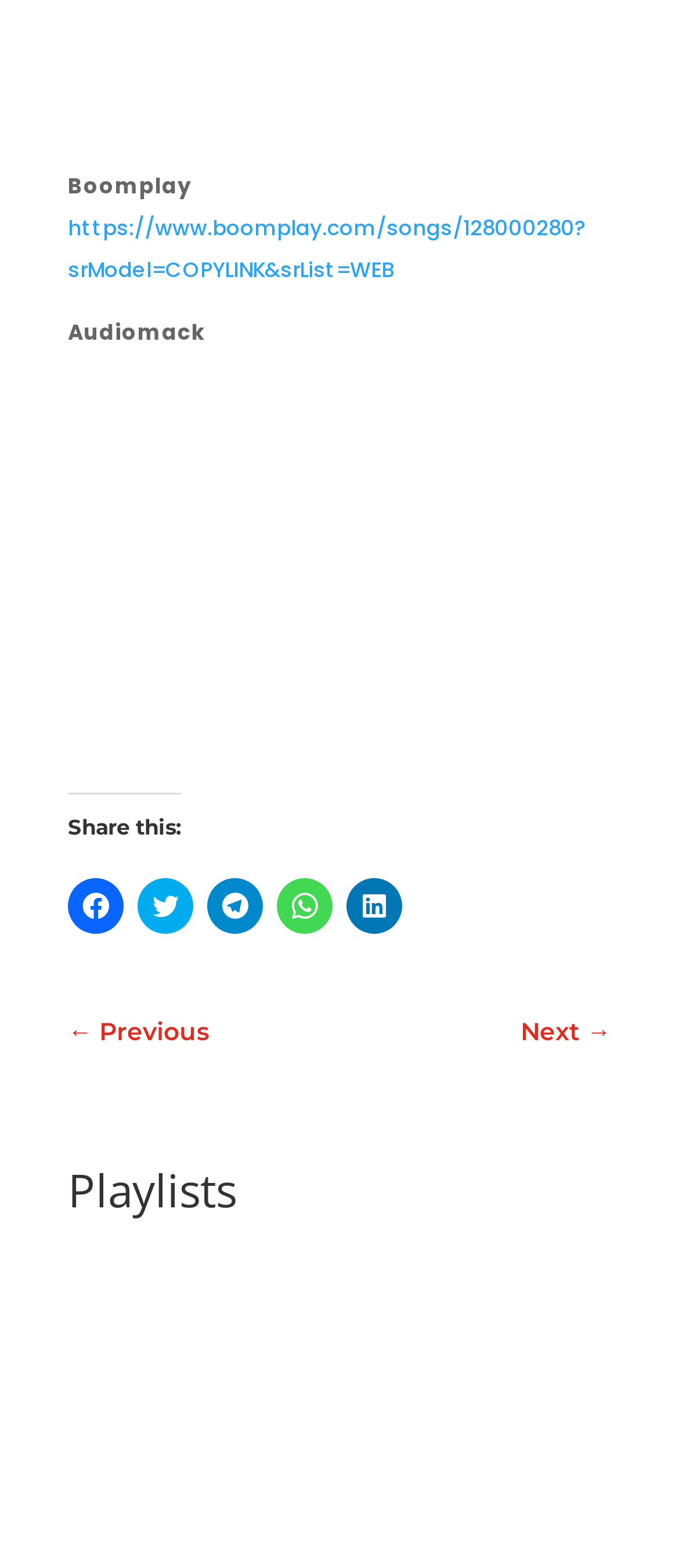What is the shape of the icon to the left of the 'Boomplay' text?
Give a single word or phrase as your answer by examining the image.

None